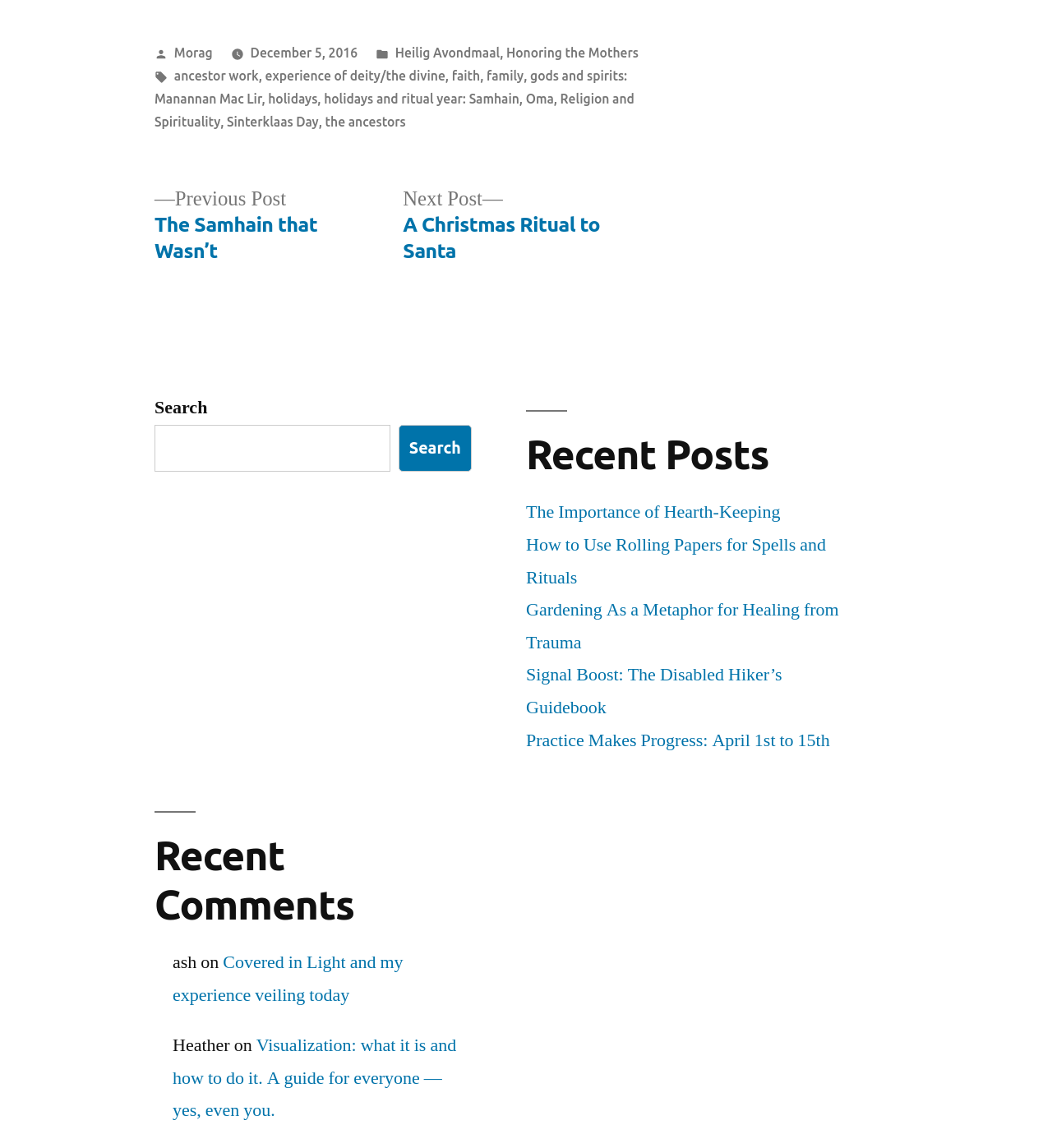What is the search button located?
Answer the question in a detailed and comprehensive manner.

The search button is located in the top right section of the webpage, within the navigation section.